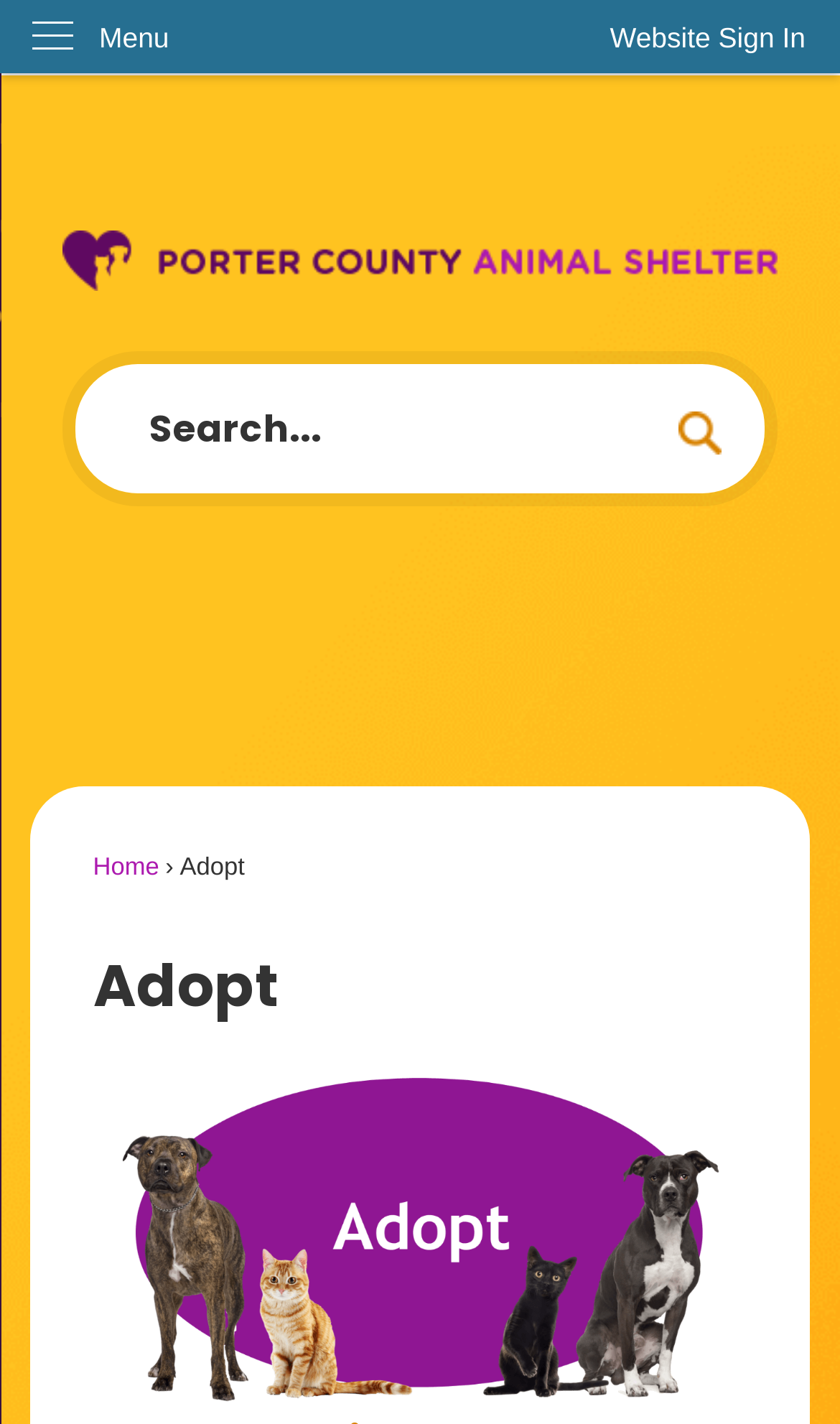What is the purpose of this website?
Please provide an in-depth and detailed response to the question.

Based on the webpage structure and content, it appears that the primary purpose of this website is to facilitate the adoption of pets from the Porter County Animal Shelter. The presence of a search function and links to adoption-related pages suggests that users can browse and select pets to adopt.